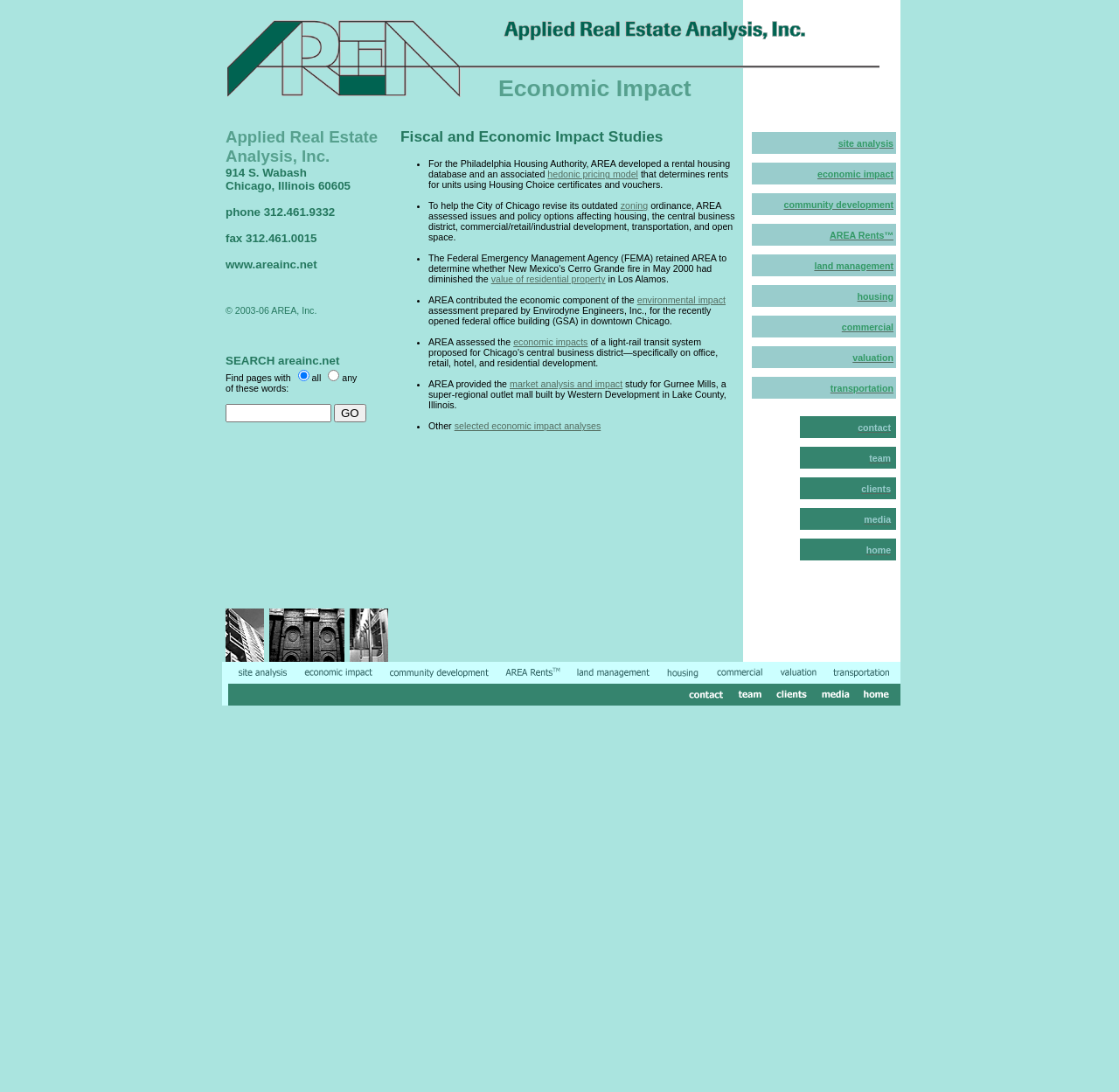Please locate the bounding box coordinates for the element that should be clicked to achieve the following instruction: "visit hedonic pricing model". Ensure the coordinates are given as four float numbers between 0 and 1, i.e., [left, top, right, bottom].

[0.489, 0.155, 0.57, 0.164]